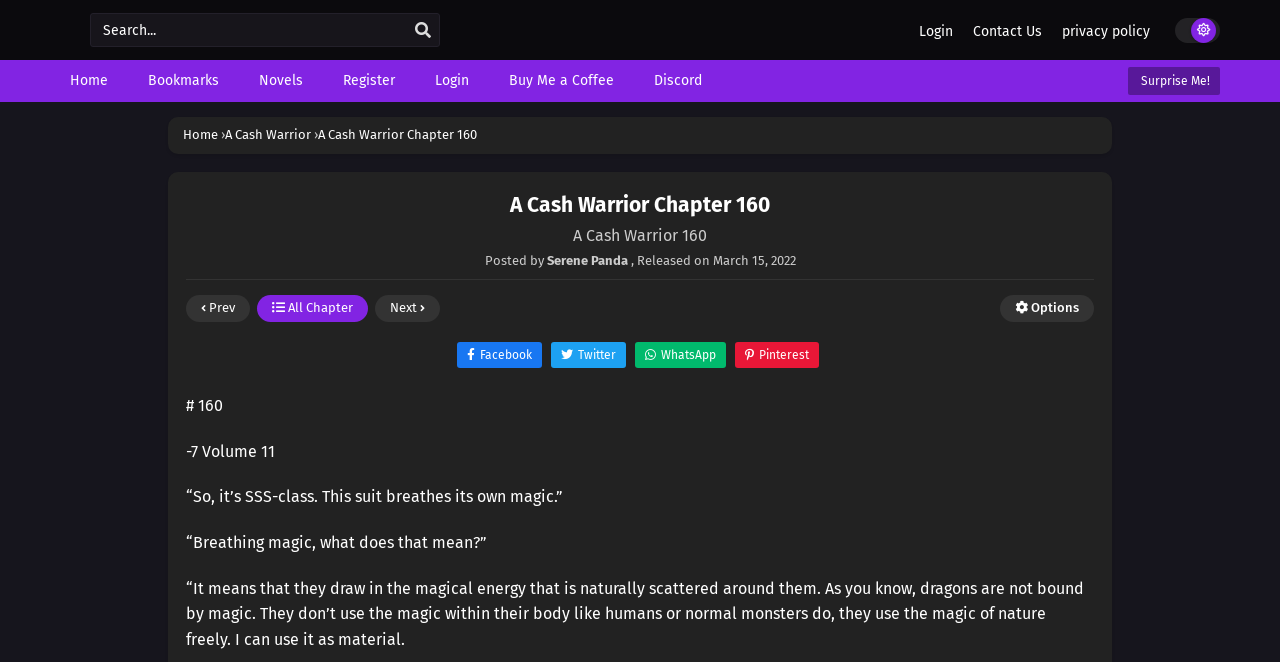Determine the bounding box coordinates of the region I should click to achieve the following instruction: "Login to the website". Ensure the bounding box coordinates are four float numbers between 0 and 1, i.e., [left, top, right, bottom].

[0.71, 0.027, 0.752, 0.068]